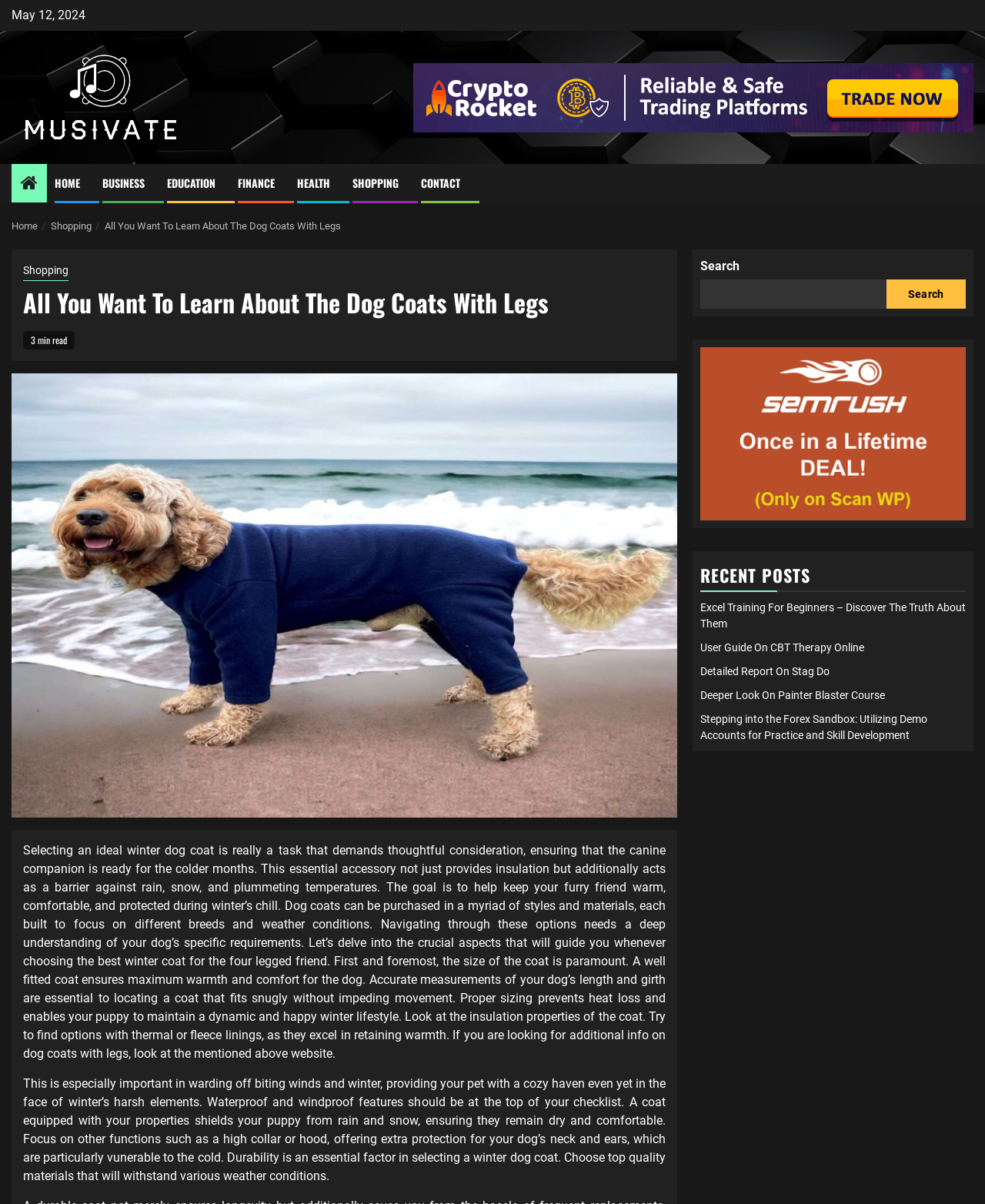What is the estimated reading time of the current article?
Kindly offer a comprehensive and detailed response to the question.

The estimated reading time of the current article can be found below the title of the article, where it says '3 min read' in a static text element.